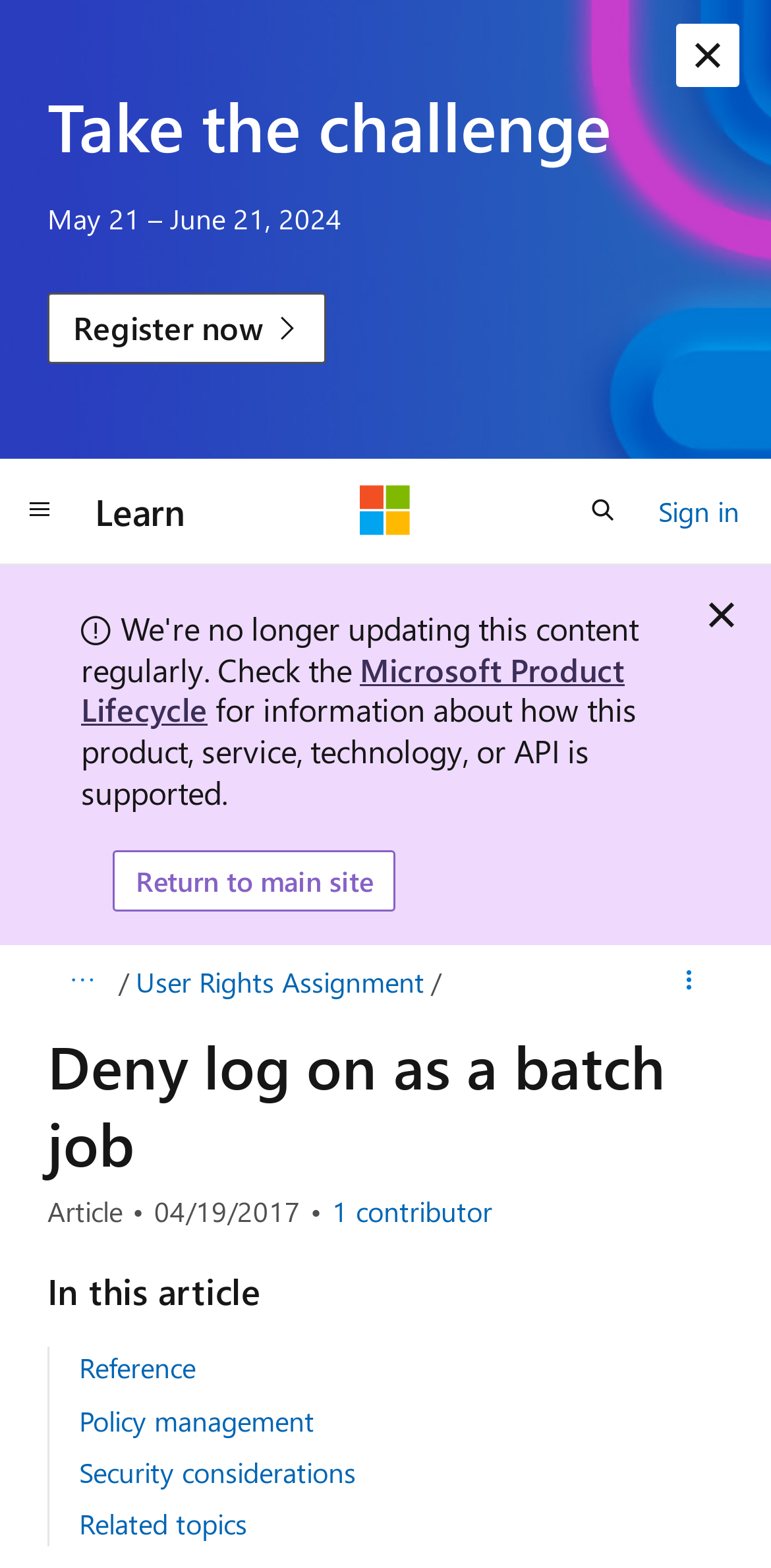Based on the element description: "aria-label="Global navigation" title="Global navigation"", identify the bounding box coordinates for this UI element. The coordinates must be four float numbers between 0 and 1, listed as [left, top, right, bottom].

[0.0, 0.303, 0.103, 0.348]